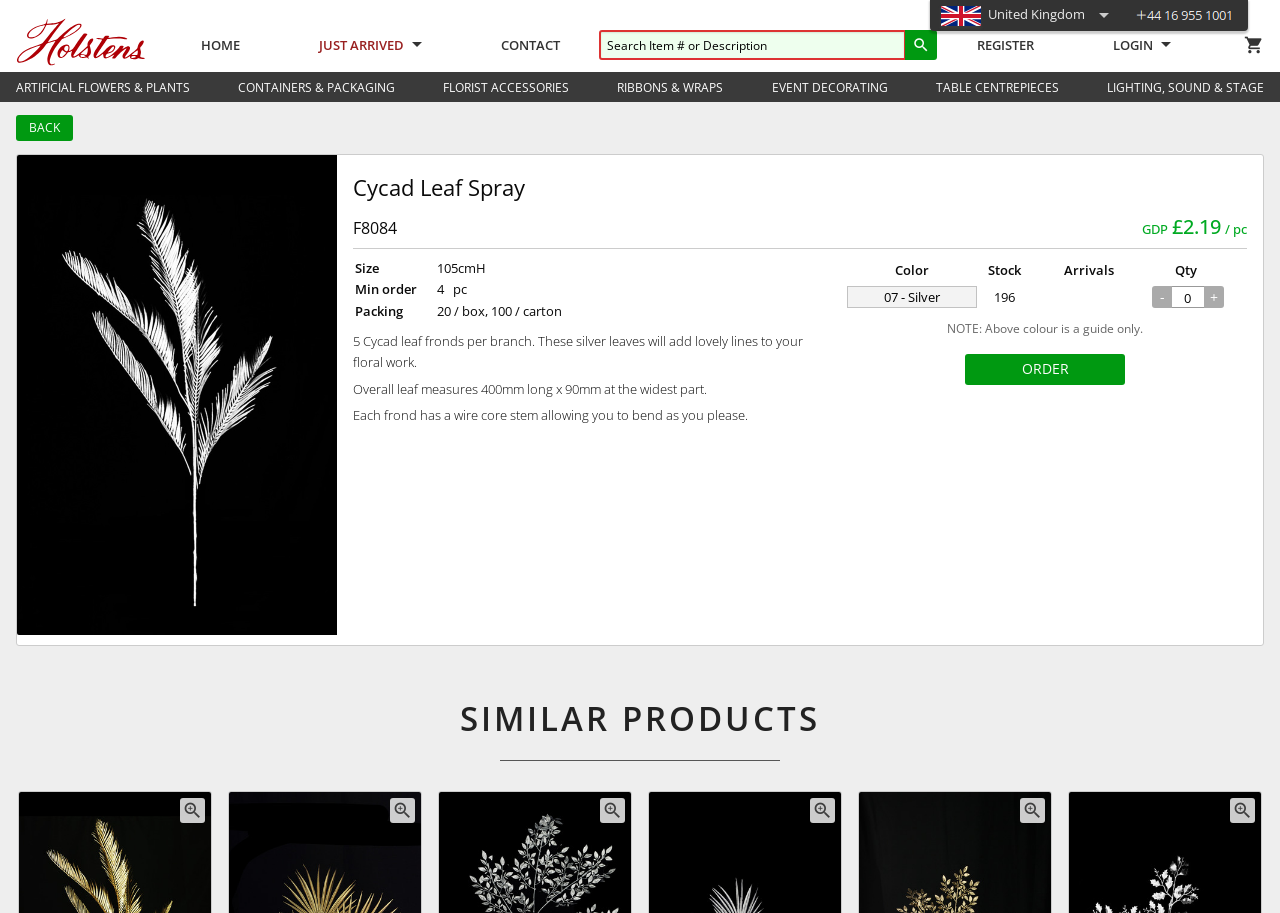Please specify the bounding box coordinates of the clickable region necessary for completing the following instruction: "Increase the quantity of the Cycad Leaf Spray". The coordinates must consist of four float numbers between 0 and 1, i.e., [left, top, right, bottom].

[0.941, 0.313, 0.956, 0.337]